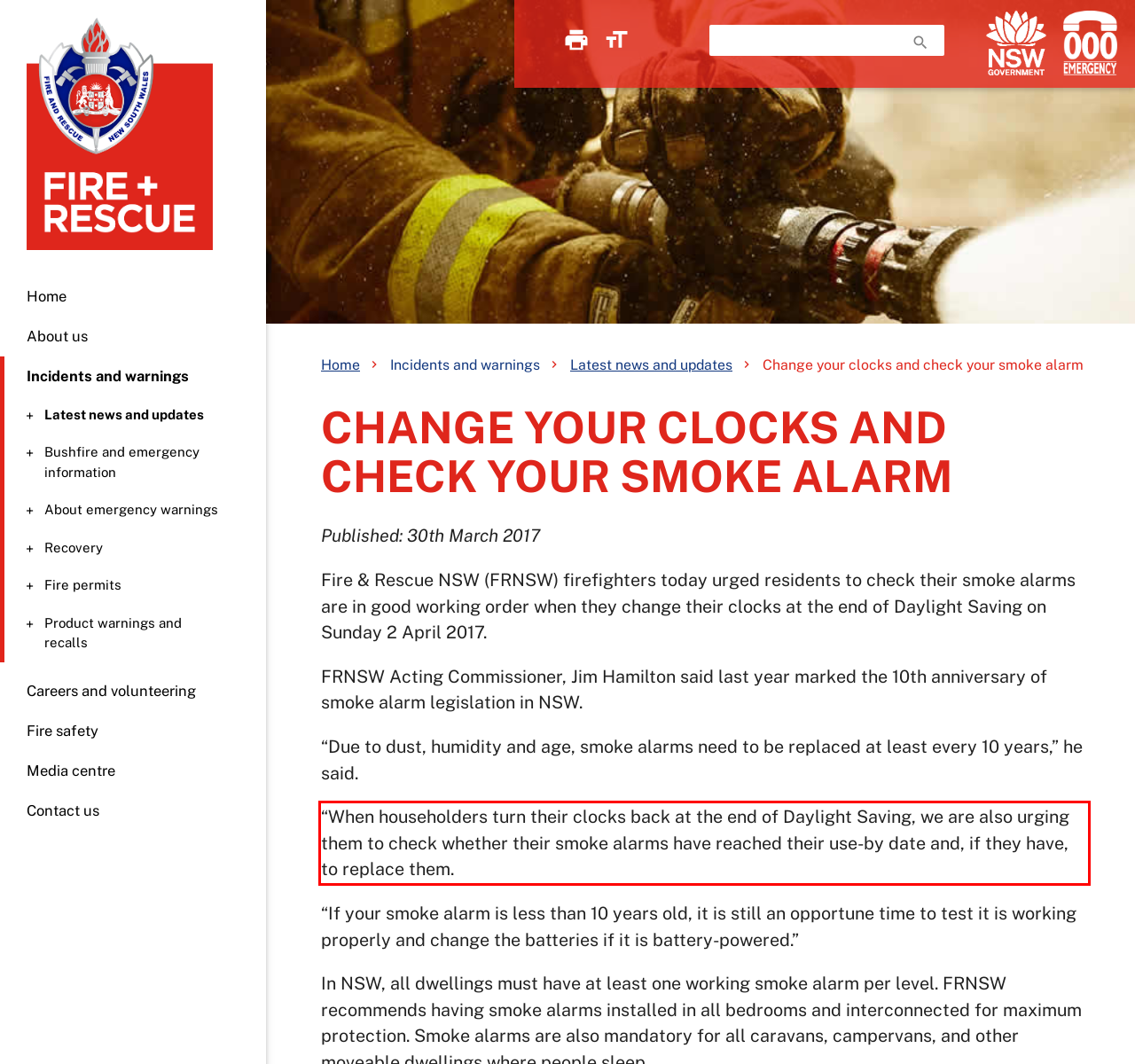Given a screenshot of a webpage containing a red bounding box, perform OCR on the text within this red bounding box and provide the text content.

“When householders turn their clocks back at the end of Daylight Saving, we are also urging them to check whether their smoke alarms have reached their use-by date and, if they have, to replace them.